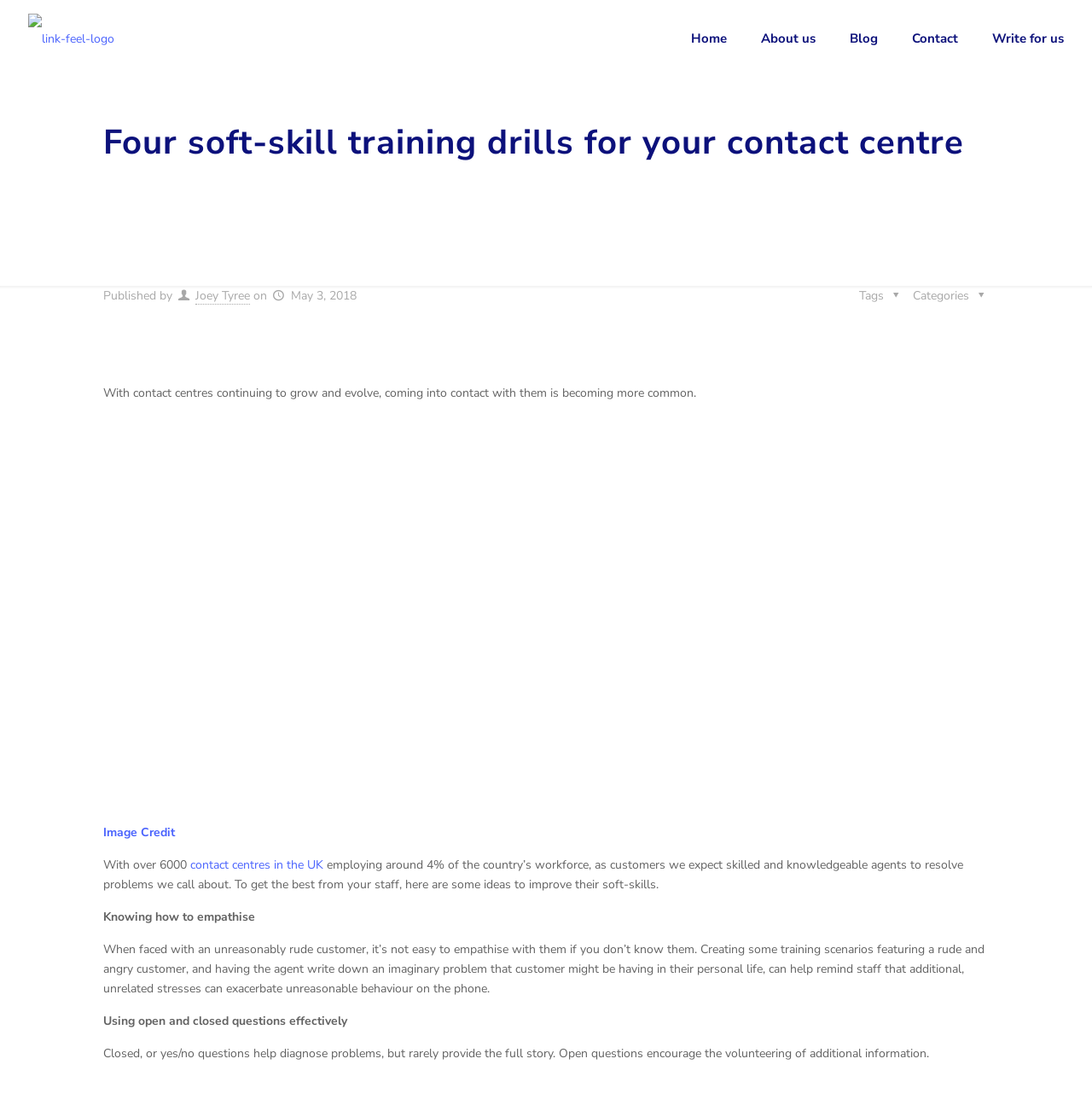What percentage of the country’s workforce do contact centres employ?
Answer the question in a detailed and comprehensive manner.

The answer can be found in the paragraph that starts with 'With contact centres continuing to grow and evolve...'. The sentence 'employing around 4% of the country’s workforce...' provides the information about the percentage of the workforce employed by contact centres.